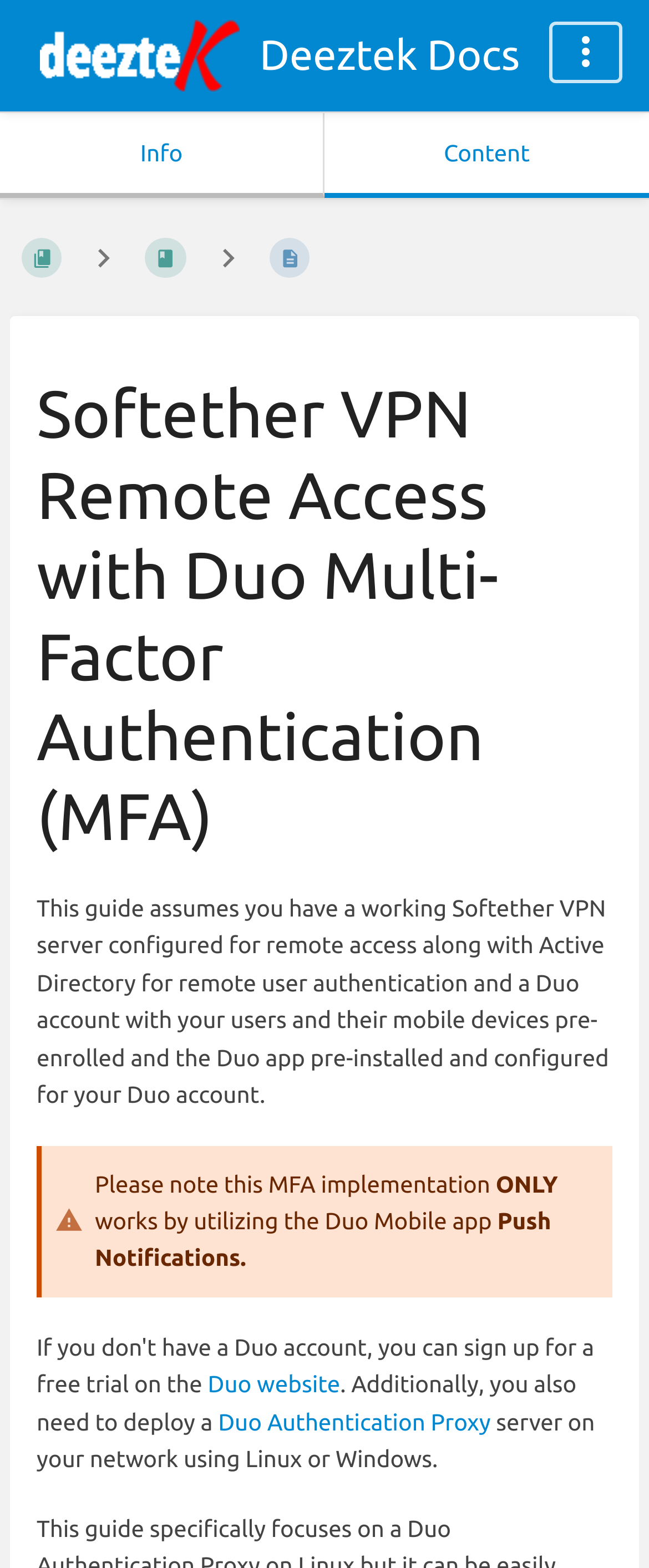Find the bounding box coordinates for the area that should be clicked to accomplish the instruction: "Expand the header menu".

[0.846, 0.014, 0.959, 0.053]